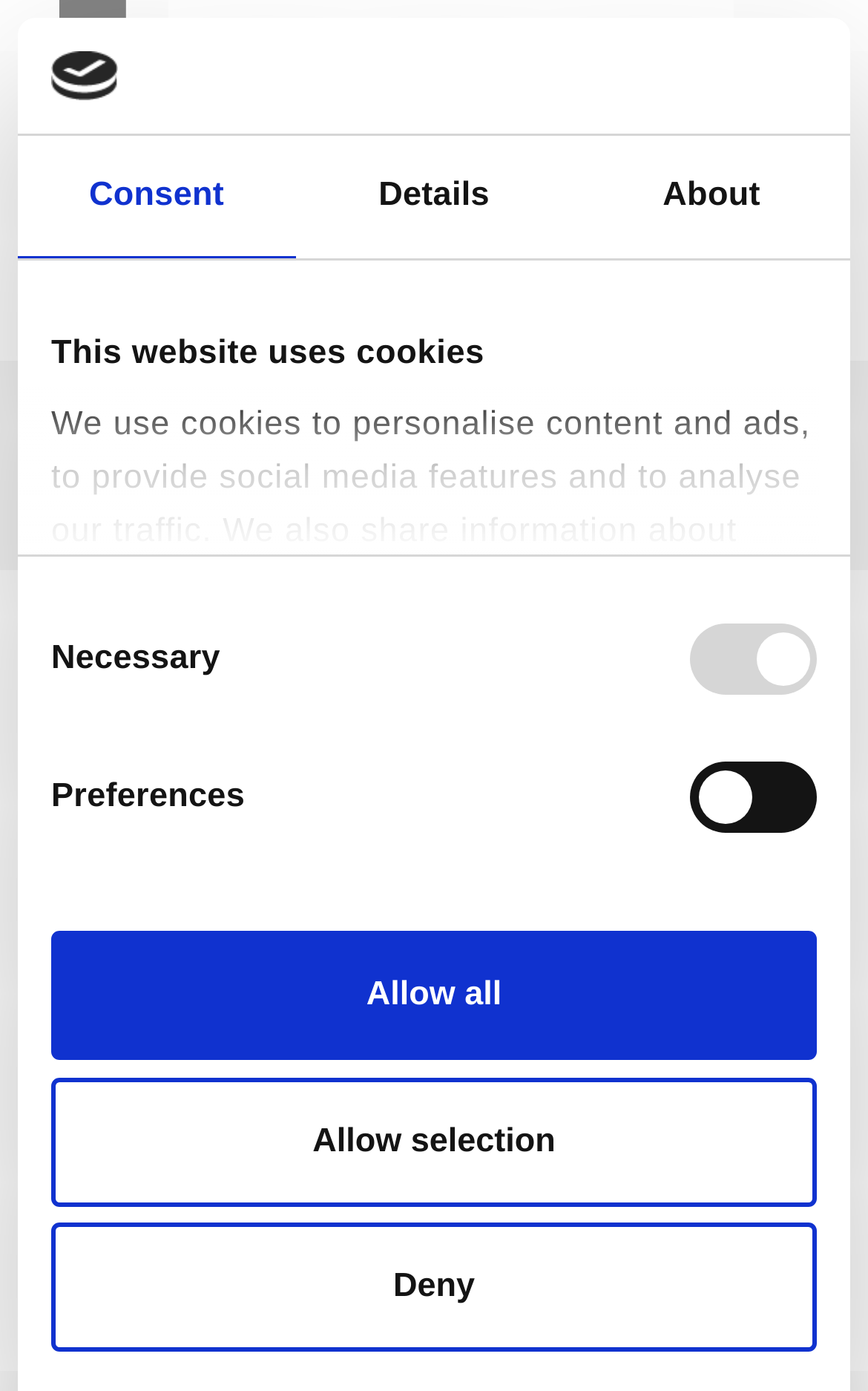Show the bounding box coordinates of the element that should be clicked to complete the task: "Click the logo".

[0.059, 0.037, 0.135, 0.073]